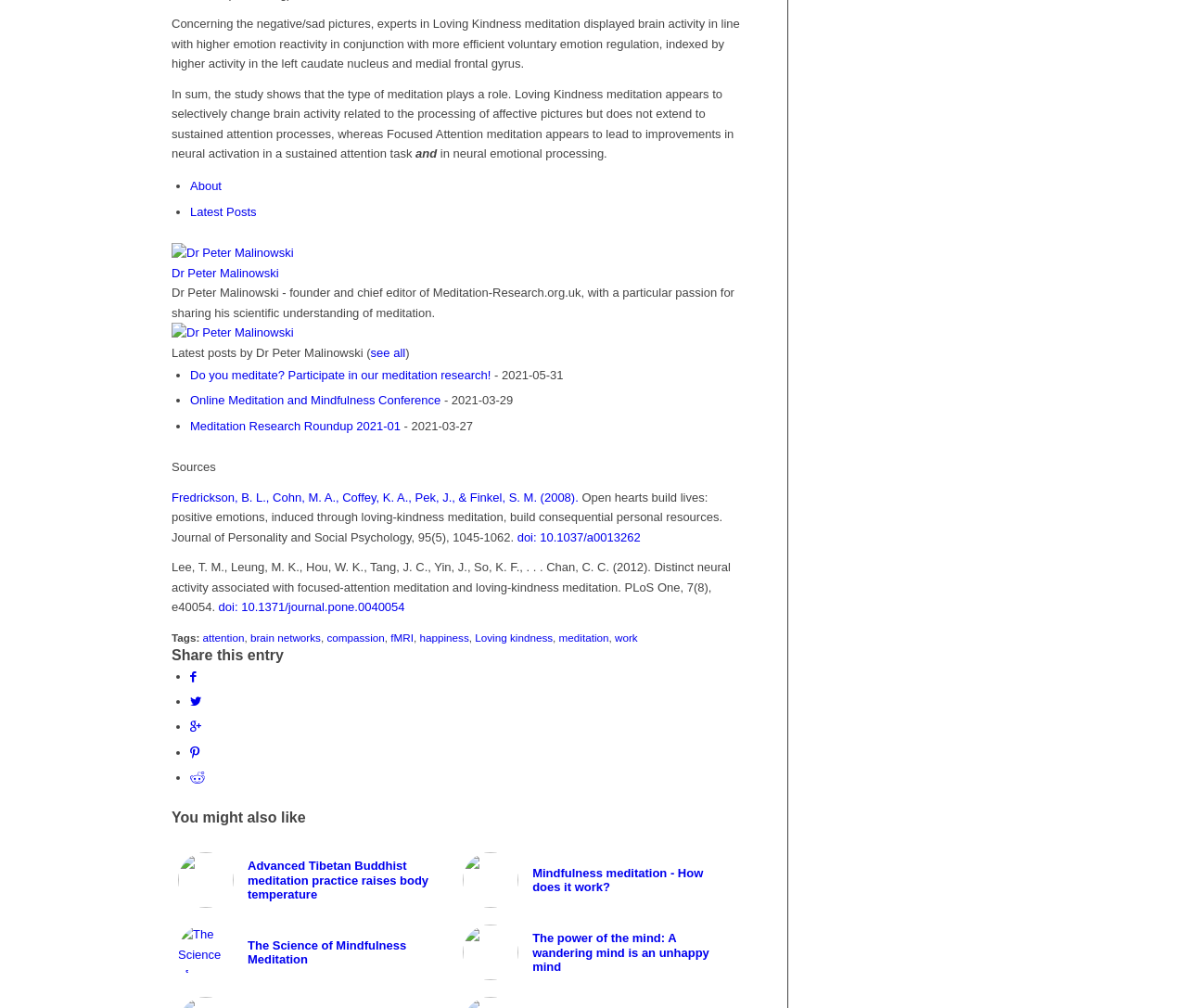What is the topic of the meditation research?
Please respond to the question with as much detail as possible.

Based on the text content of the webpage, it is clear that the topic of the meditation research is Loving Kindness meditation, as it is mentioned in the first paragraph and is the focus of the study being discussed.